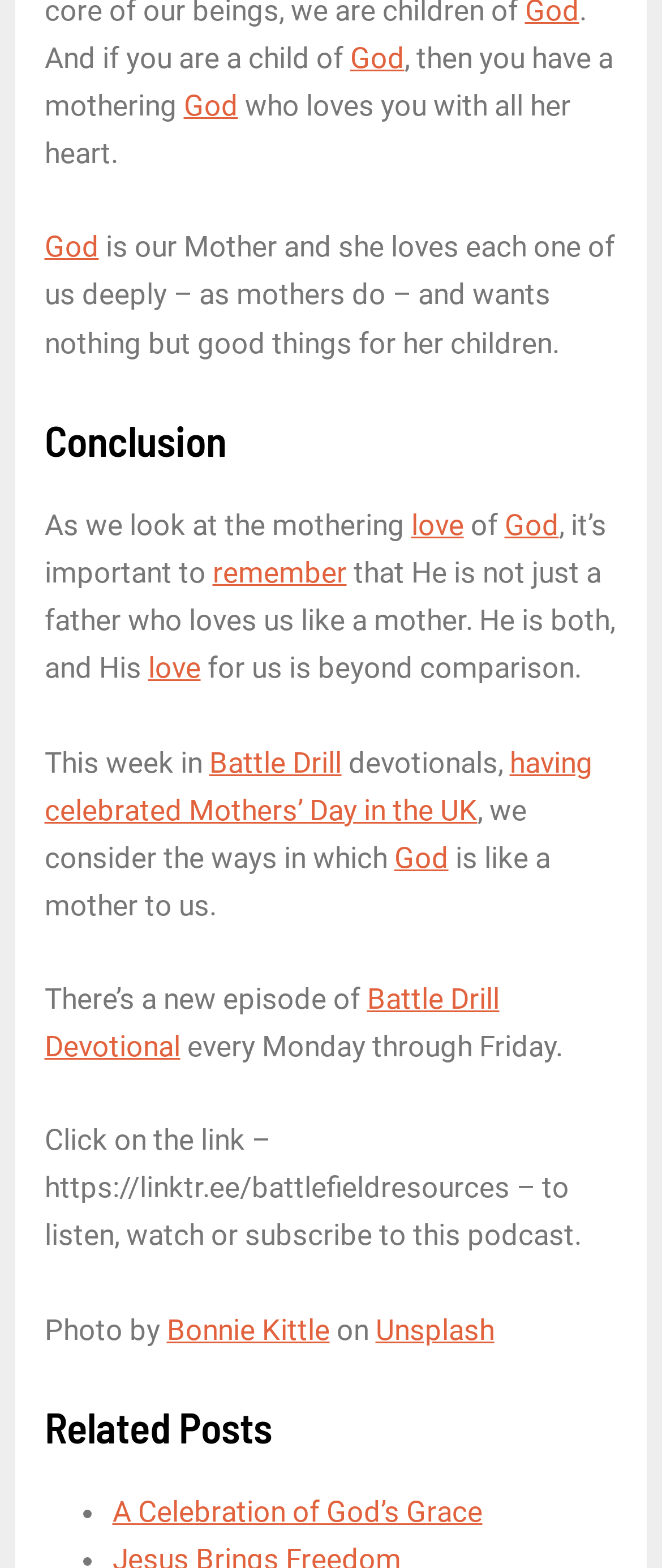Determine the bounding box coordinates of the clickable area required to perform the following instruction: "Get help with inserting images". The coordinates should be represented as four float numbers between 0 and 1: [left, top, right, bottom].

None